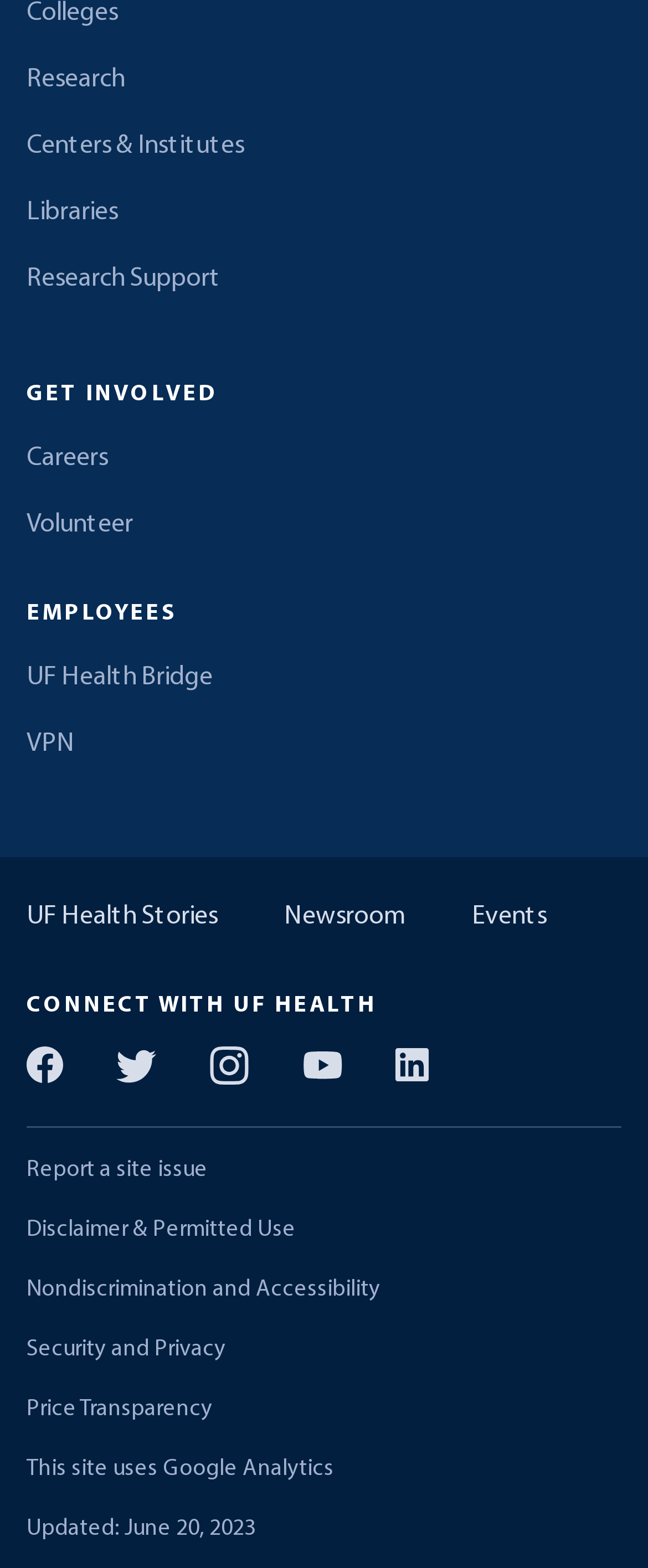Can you determine the bounding box coordinates of the area that needs to be clicked to fulfill the following instruction: "View Careers"?

[0.041, 0.28, 0.959, 0.305]